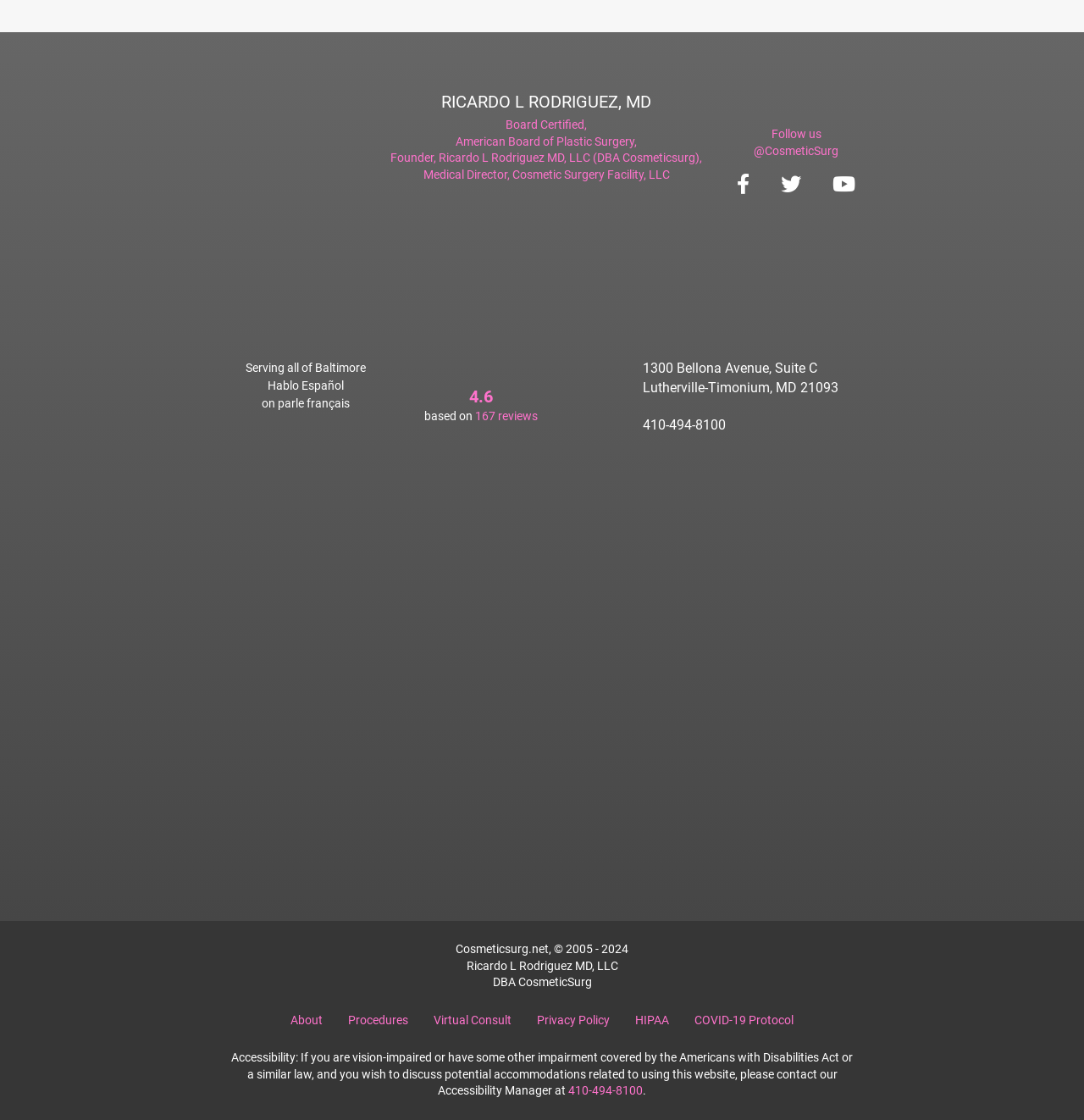Determine the bounding box coordinates for the area you should click to complete the following instruction: "View doctor's profile".

[0.407, 0.082, 0.601, 0.1]